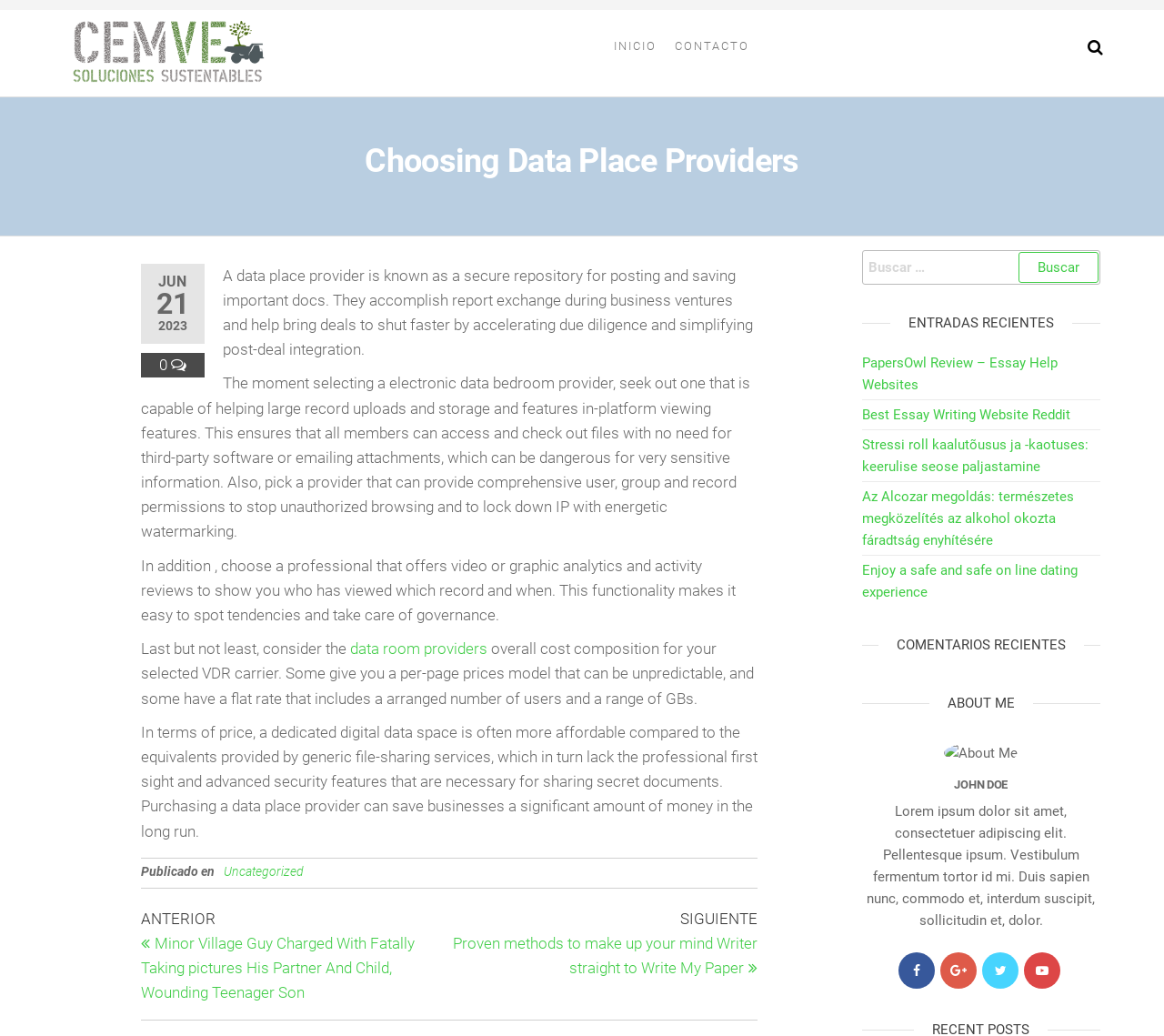Kindly respond to the following question with a single word or a brief phrase: 
What is a data place provider?

A secure repository for posting and saving important docs